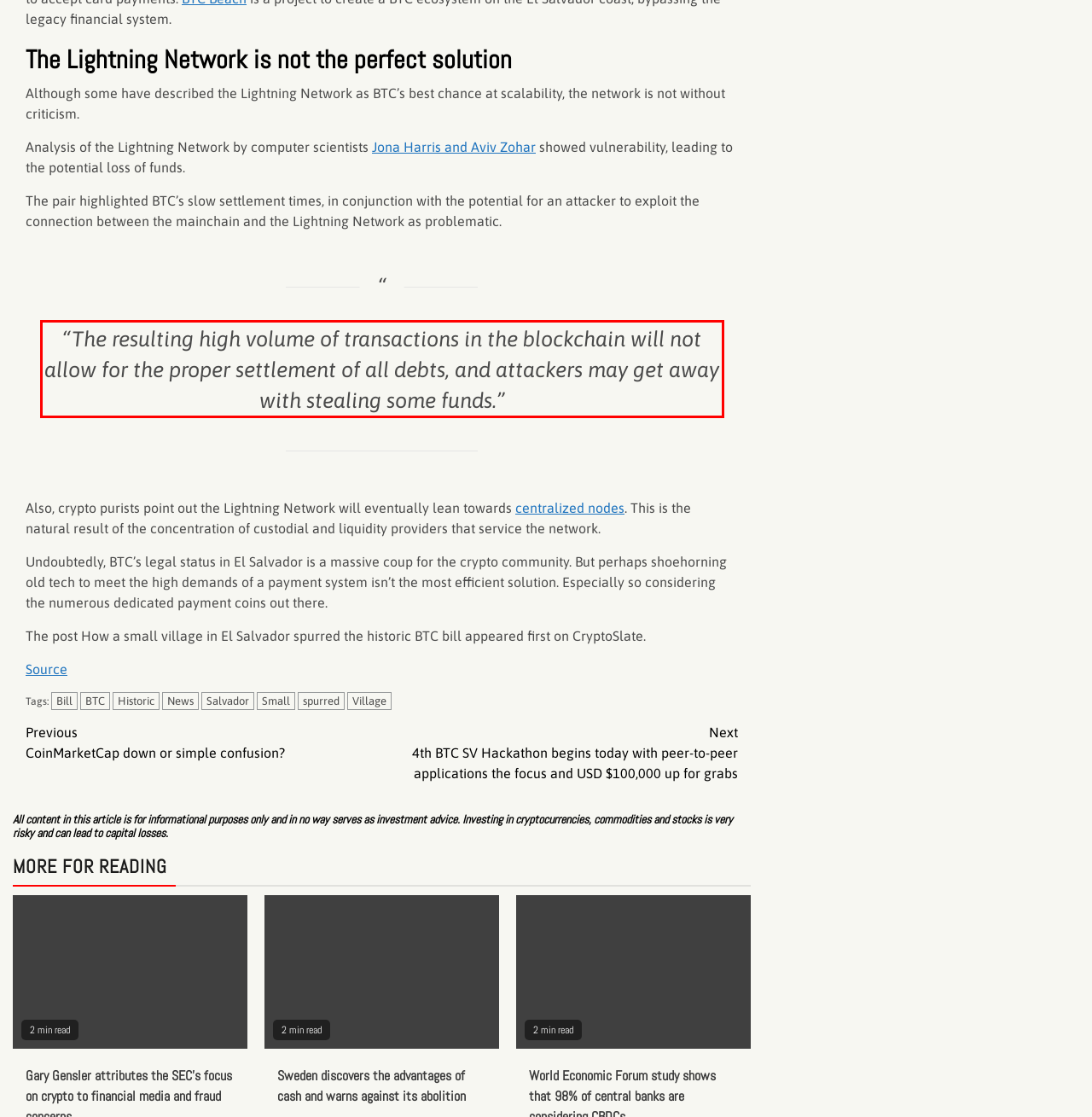Using the provided webpage screenshot, identify and read the text within the red rectangle bounding box.

“The resulting high volume of transactions in the blockchain will not allow for the proper settlement of all debts, and attackers may get away with stealing some funds.”